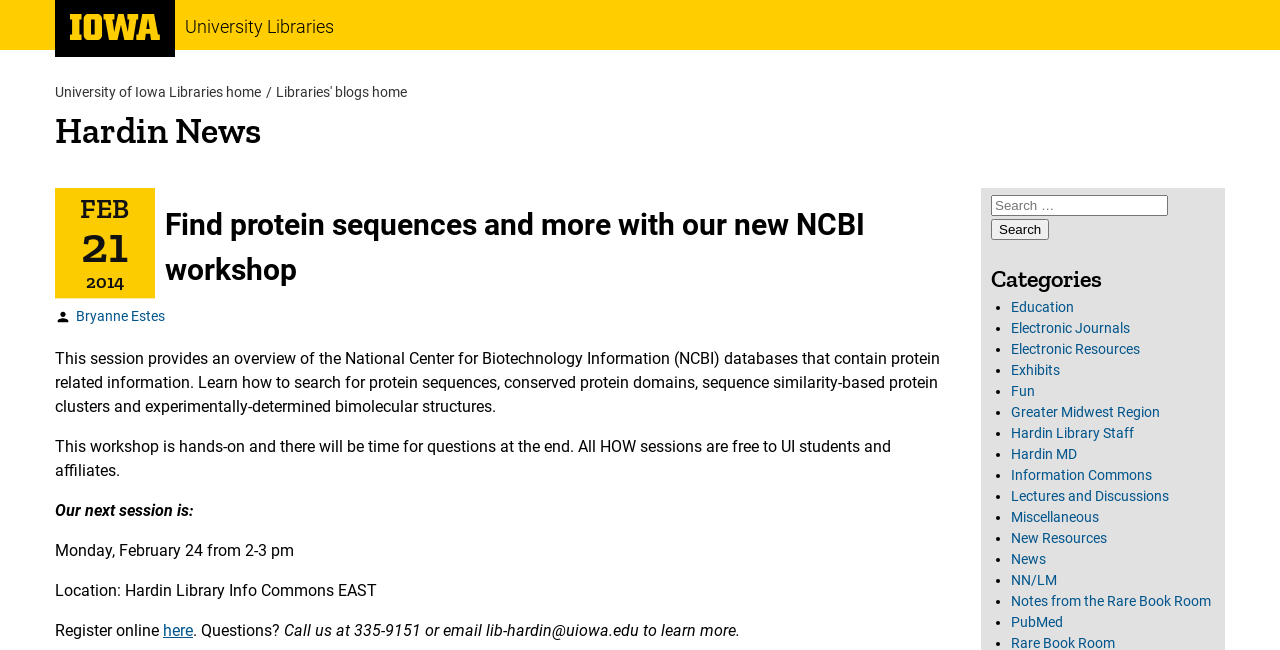What is the location of the workshop?
Refer to the image and provide a concise answer in one word or phrase.

Hardin Library Info Commons EAST